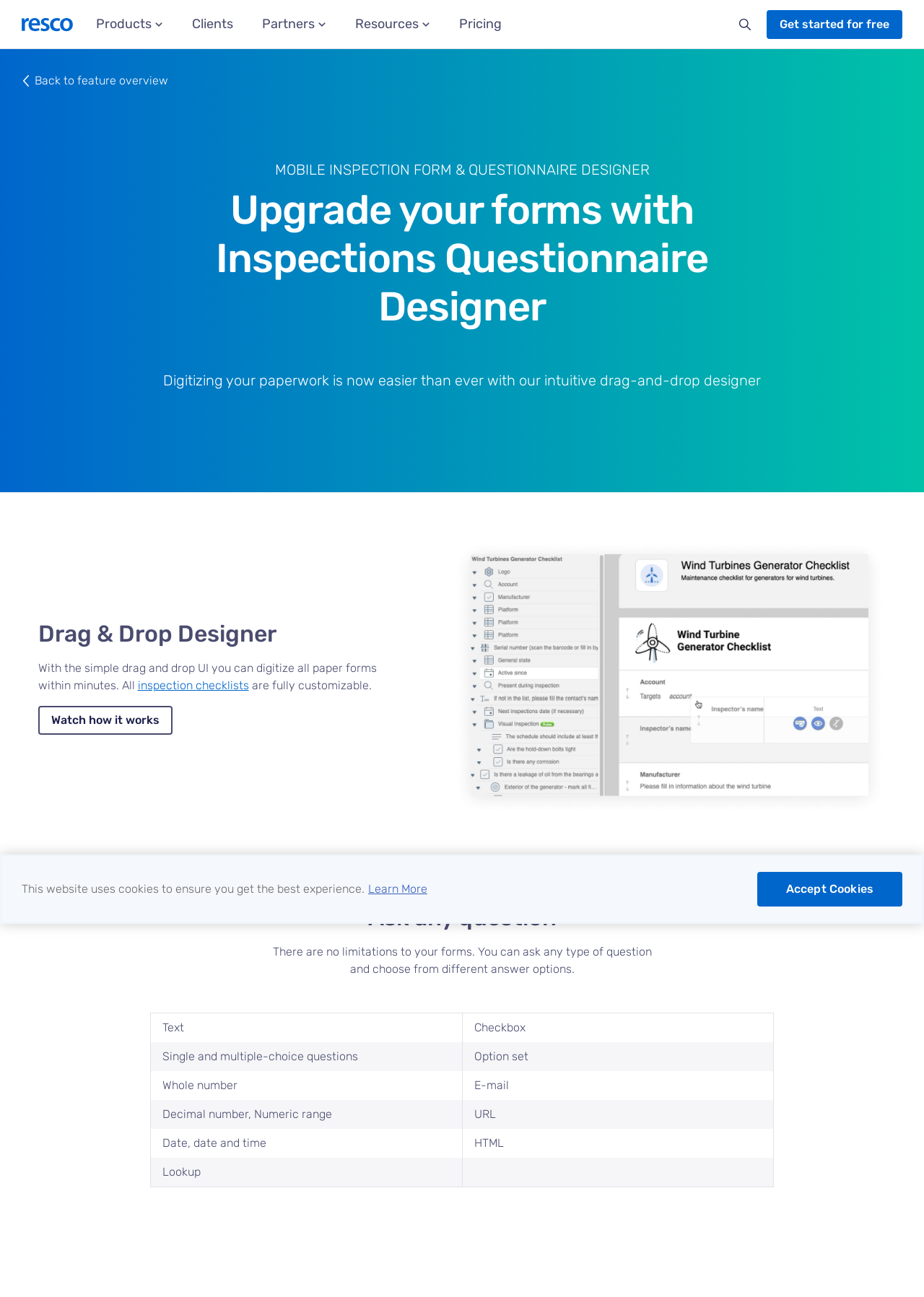Identify the coordinates of the bounding box for the element that must be clicked to accomplish the instruction: "Search for something".

[0.789, 0.006, 0.823, 0.031]